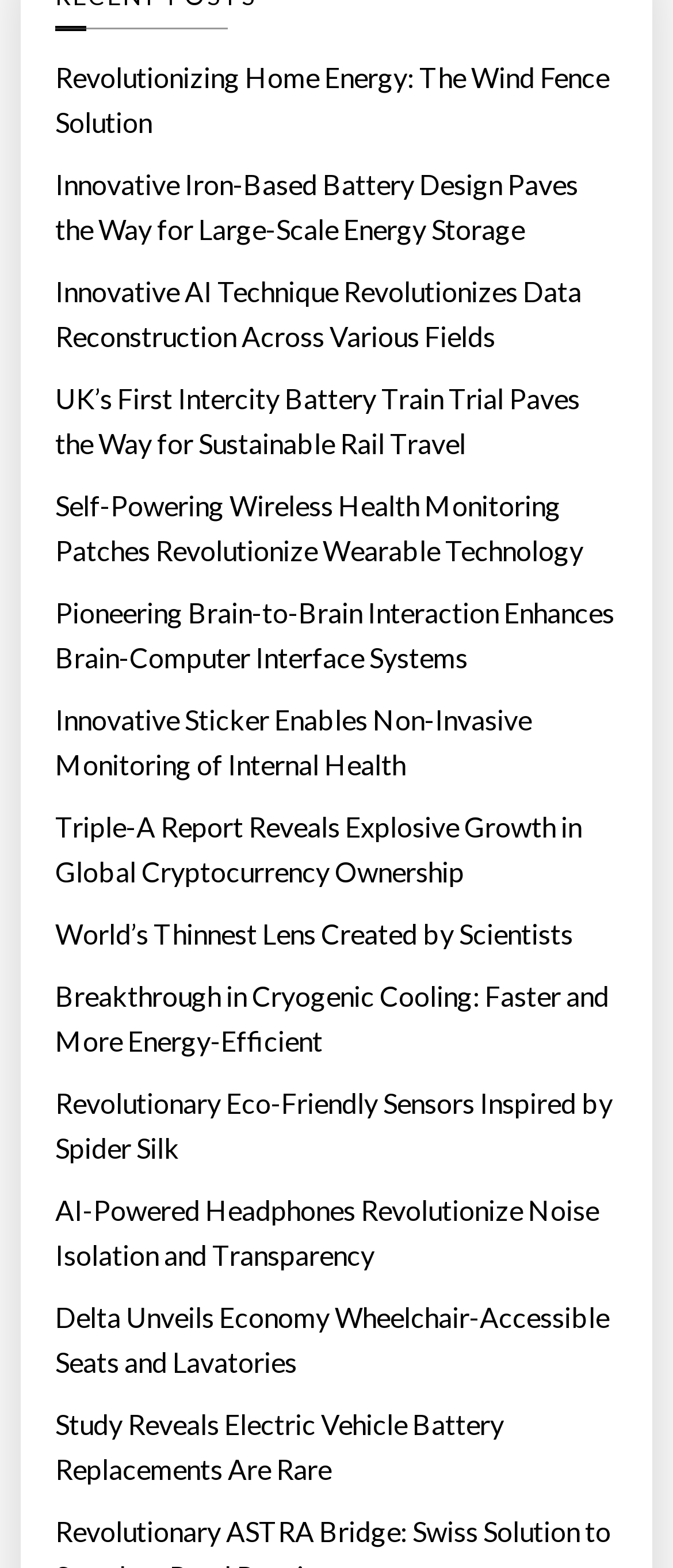Please determine the bounding box coordinates of the section I need to click to accomplish this instruction: "View June 2024".

None